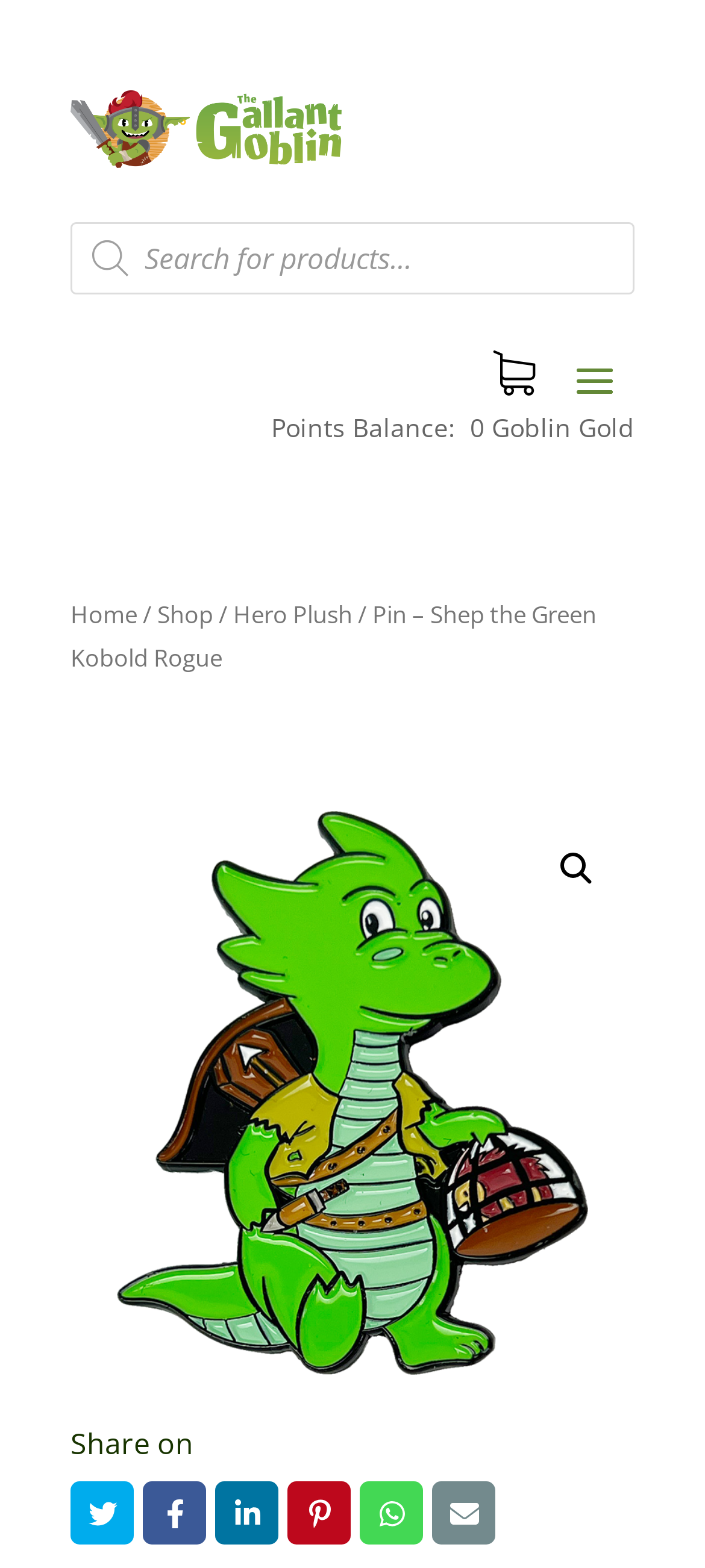Can you specify the bounding box coordinates for the region that should be clicked to fulfill this instruction: "Search for products".

[0.1, 0.142, 0.9, 0.188]